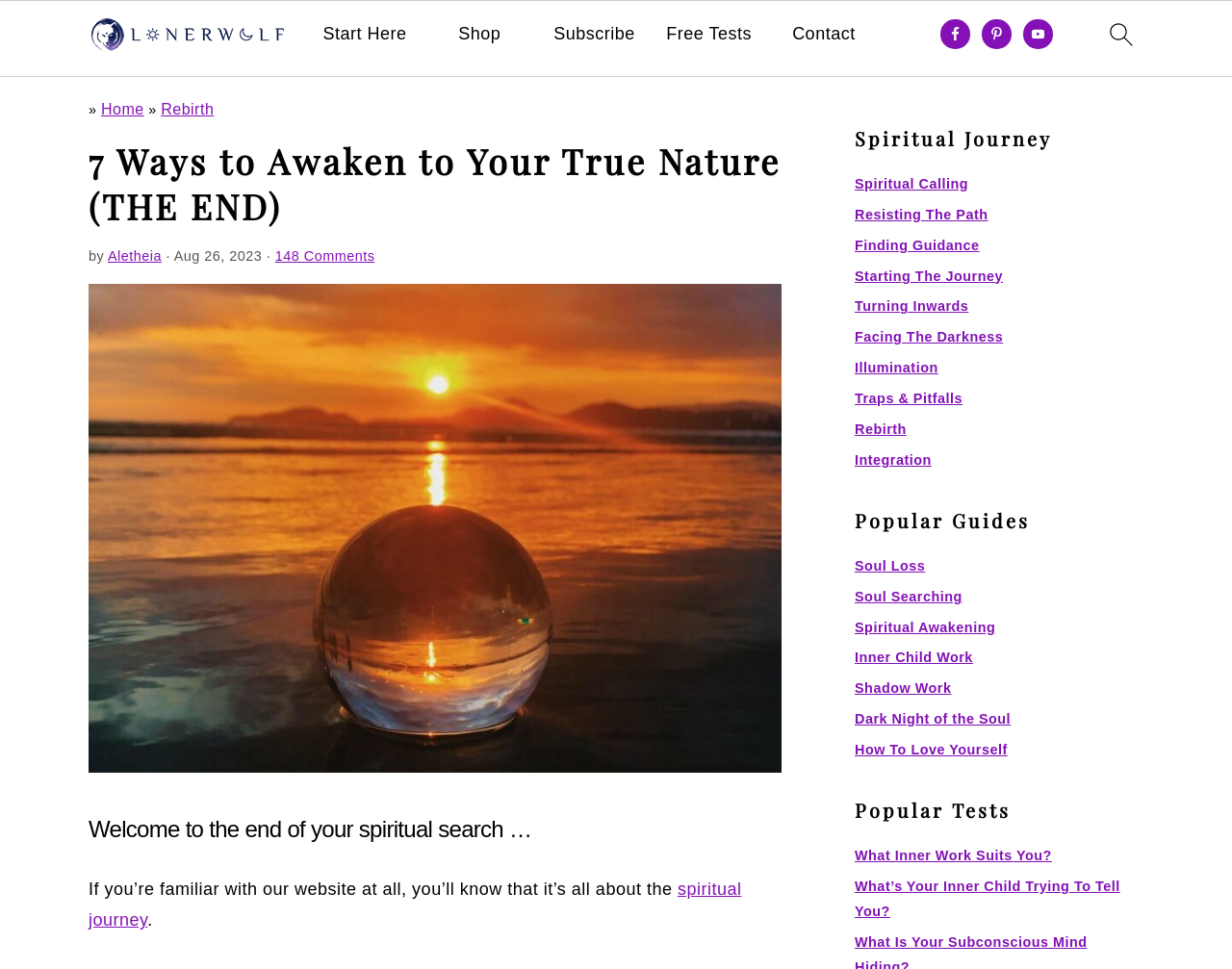Analyze the image and answer the question with as much detail as possible: 
What is the website's logo?

The website's logo is located at the top left corner of the webpage, and it is an image with the text 'LonerWolf' next to it.